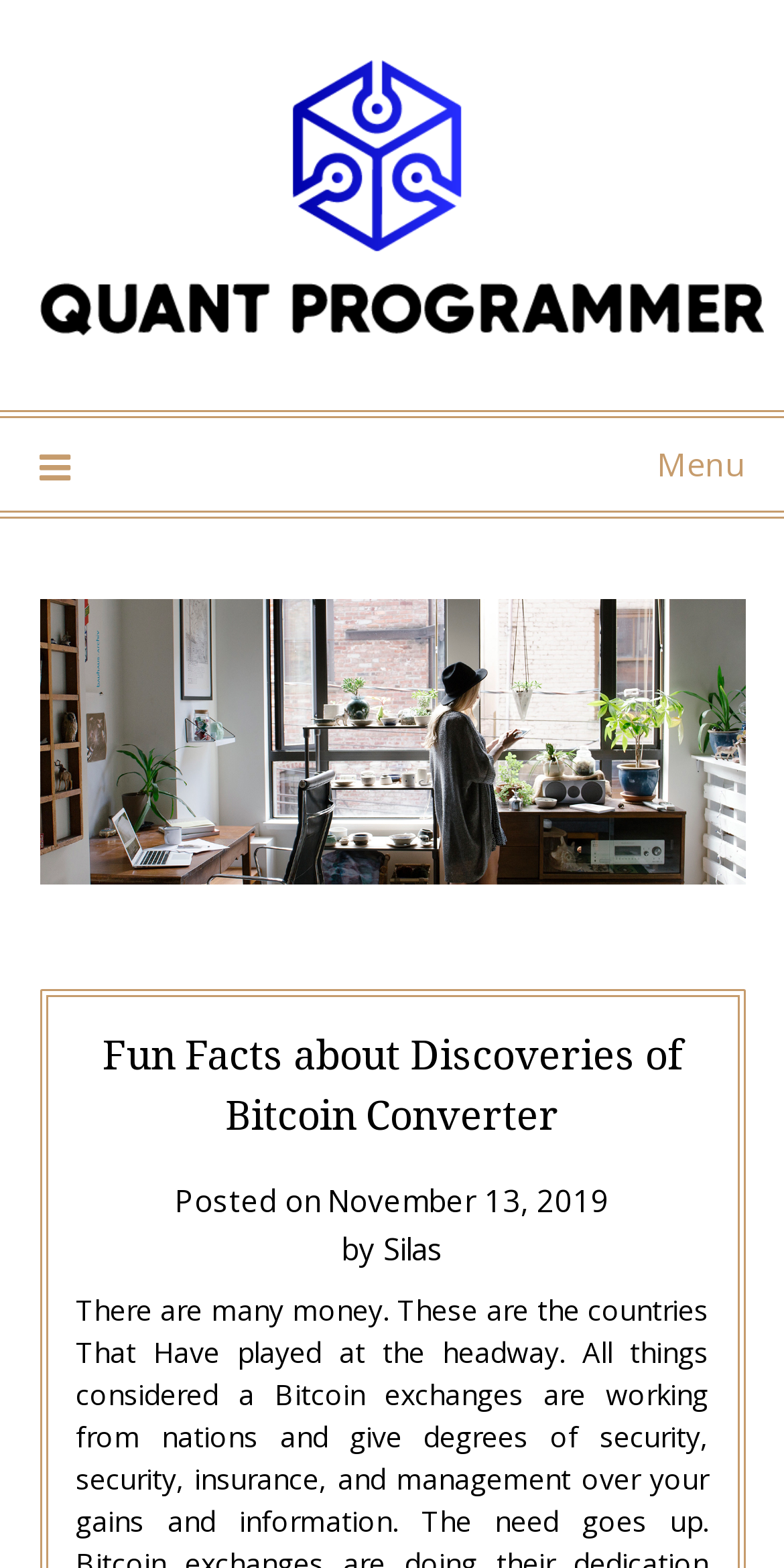What is the name of the author of this article? Based on the screenshot, please respond with a single word or phrase.

Silas